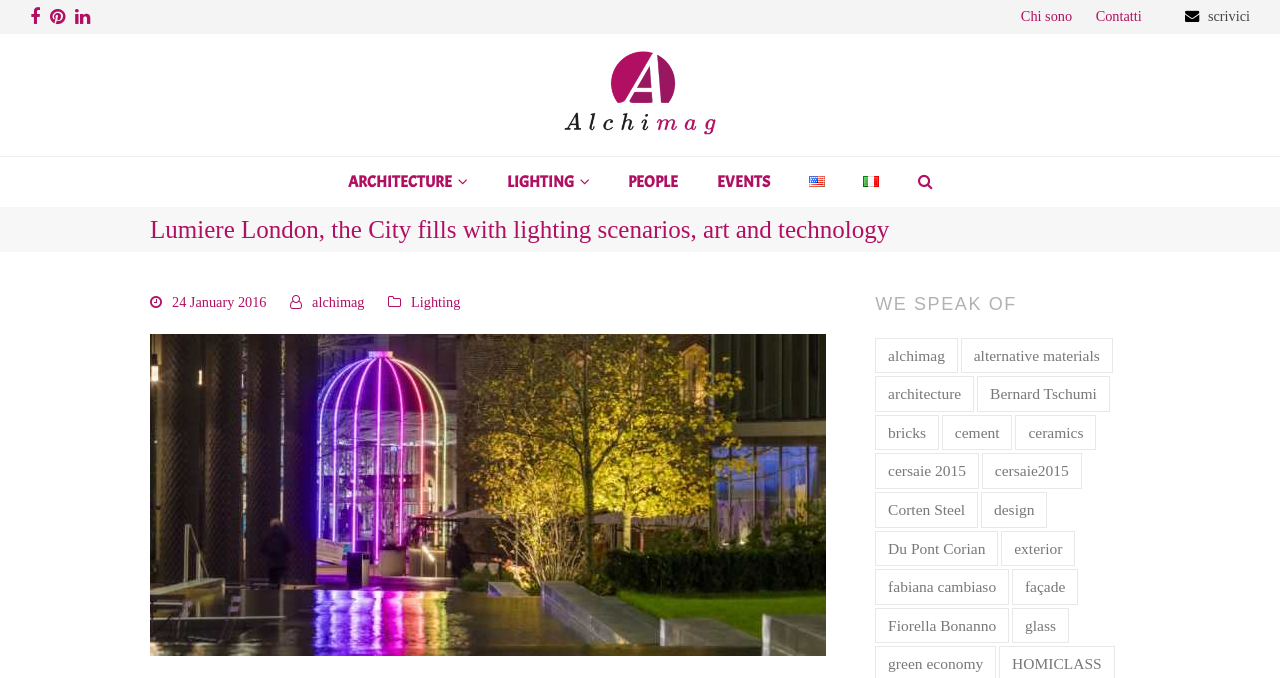What is the bounding box coordinate of the Facebook link?
Provide a short answer using one word or a brief phrase based on the image.

[0.023, 0.006, 0.031, 0.044]